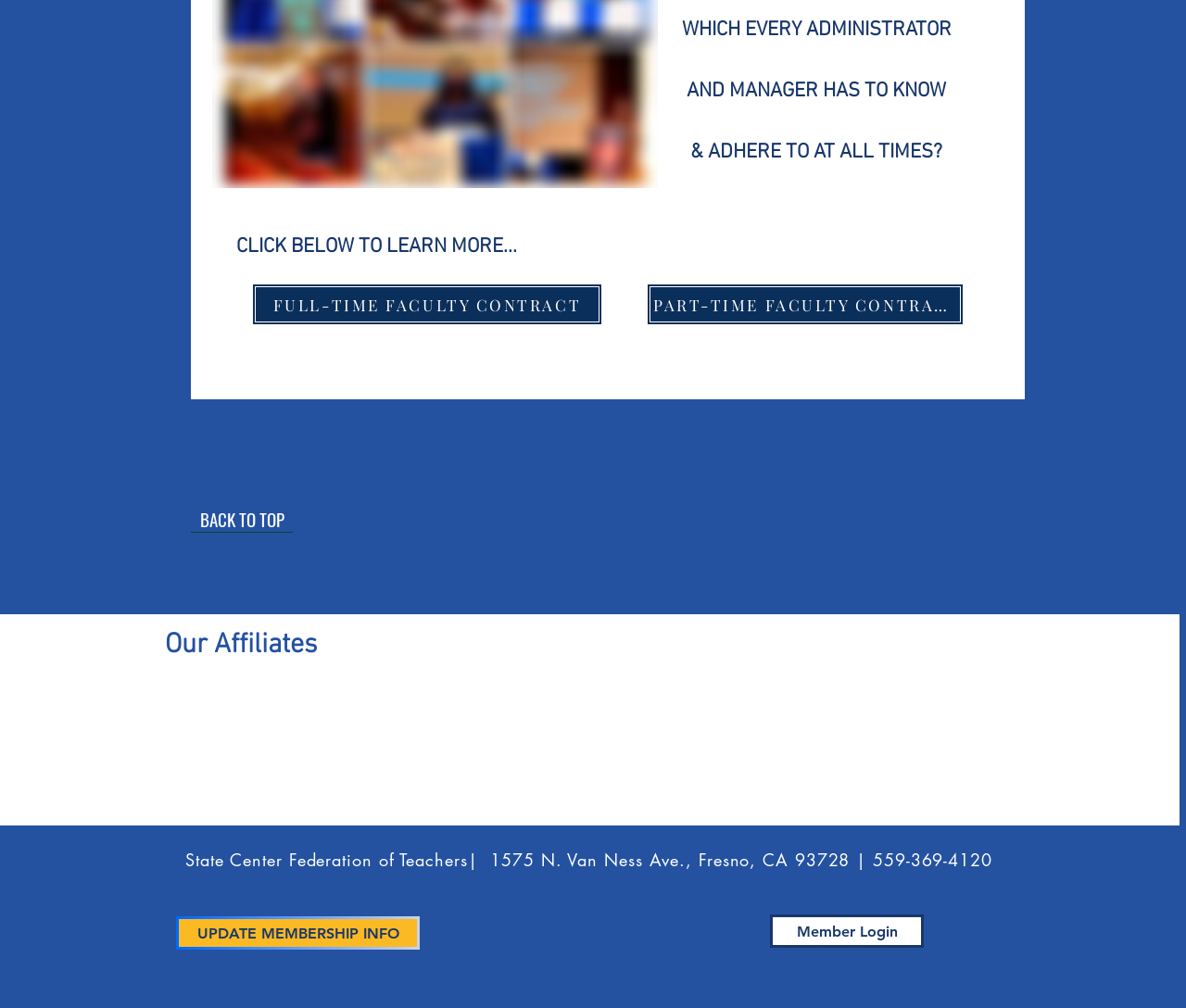Please look at the image and answer the question with a detailed explanation: What is the purpose of the 'BACK TO TOP' link?

The 'BACK TO TOP' link is usually used to navigate back to the top of the webpage, allowing users to quickly access the top section of the page.